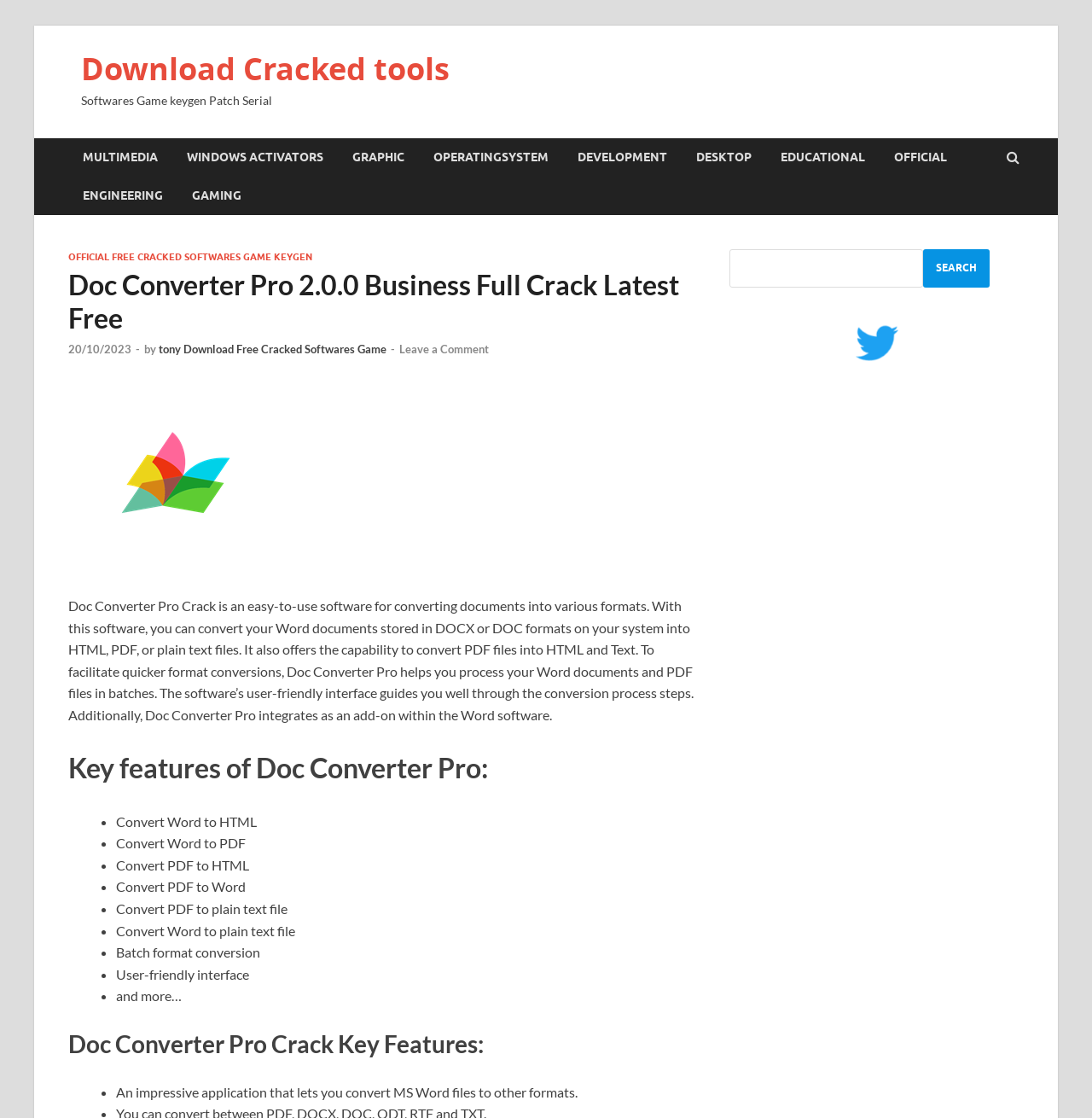What is the benefit of batch format conversion?
Using the image as a reference, deliver a detailed and thorough answer to the question.

The webpage mentions that Doc Converter Pro allows batch format conversion, which means you can process your Word documents and PDF files in batches. This feature is likely to facilitate quicker format conversions.